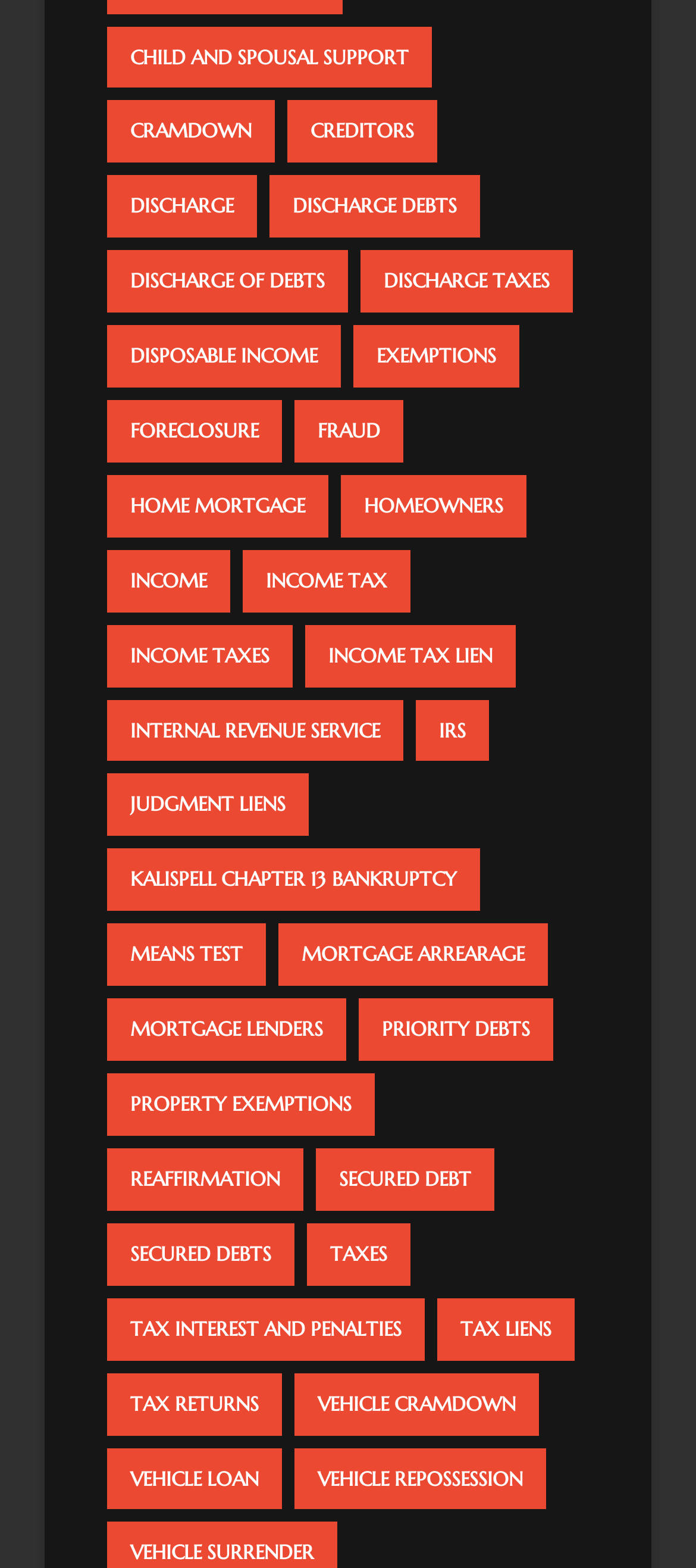Please specify the bounding box coordinates of the clickable region necessary for completing the following instruction: "Click on 'TAX RETURNS'". The coordinates must consist of four float numbers between 0 and 1, i.e., [left, top, right, bottom].

[0.154, 0.875, 0.405, 0.915]